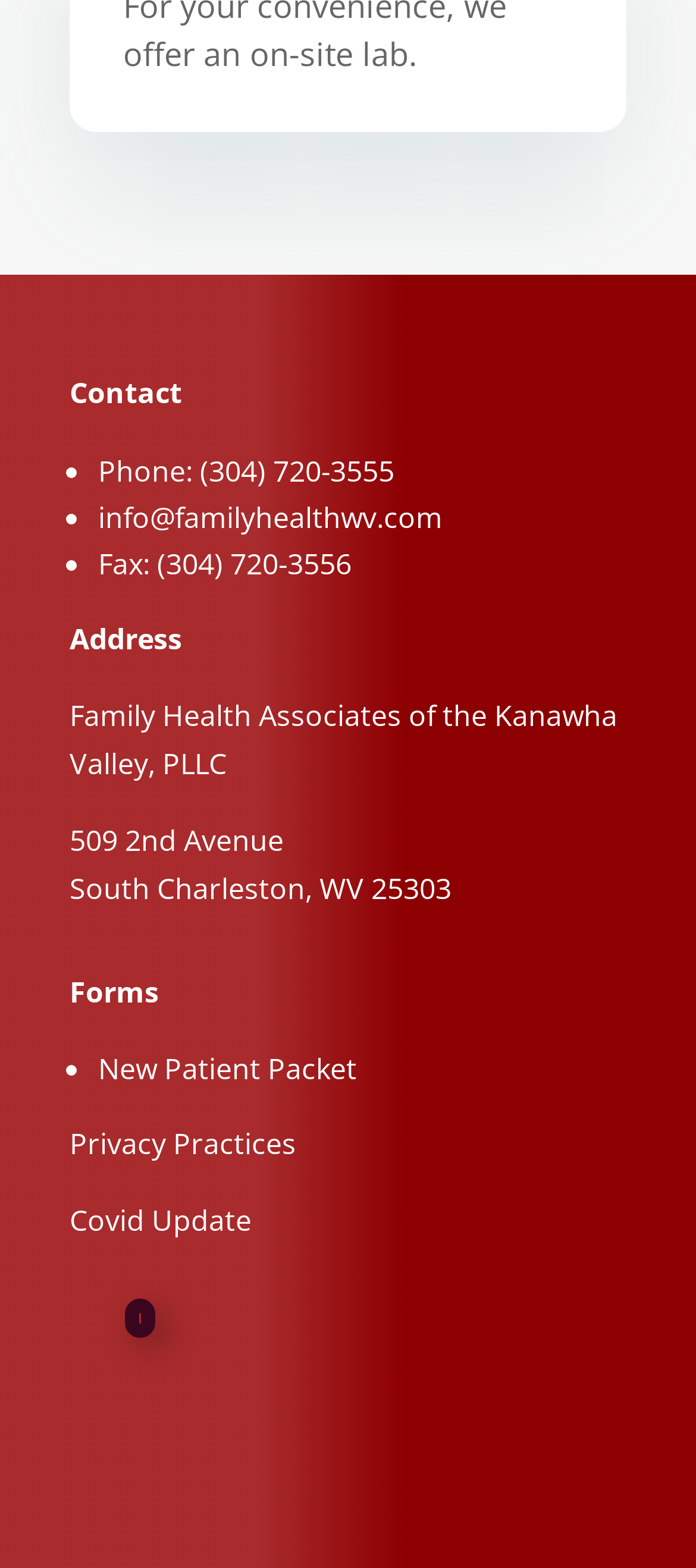Identify the bounding box coordinates for the UI element described as follows: "info@familyhealthwv.com". Ensure the coordinates are four float numbers between 0 and 1, formatted as [left, top, right, bottom].

[0.141, 0.317, 0.636, 0.342]